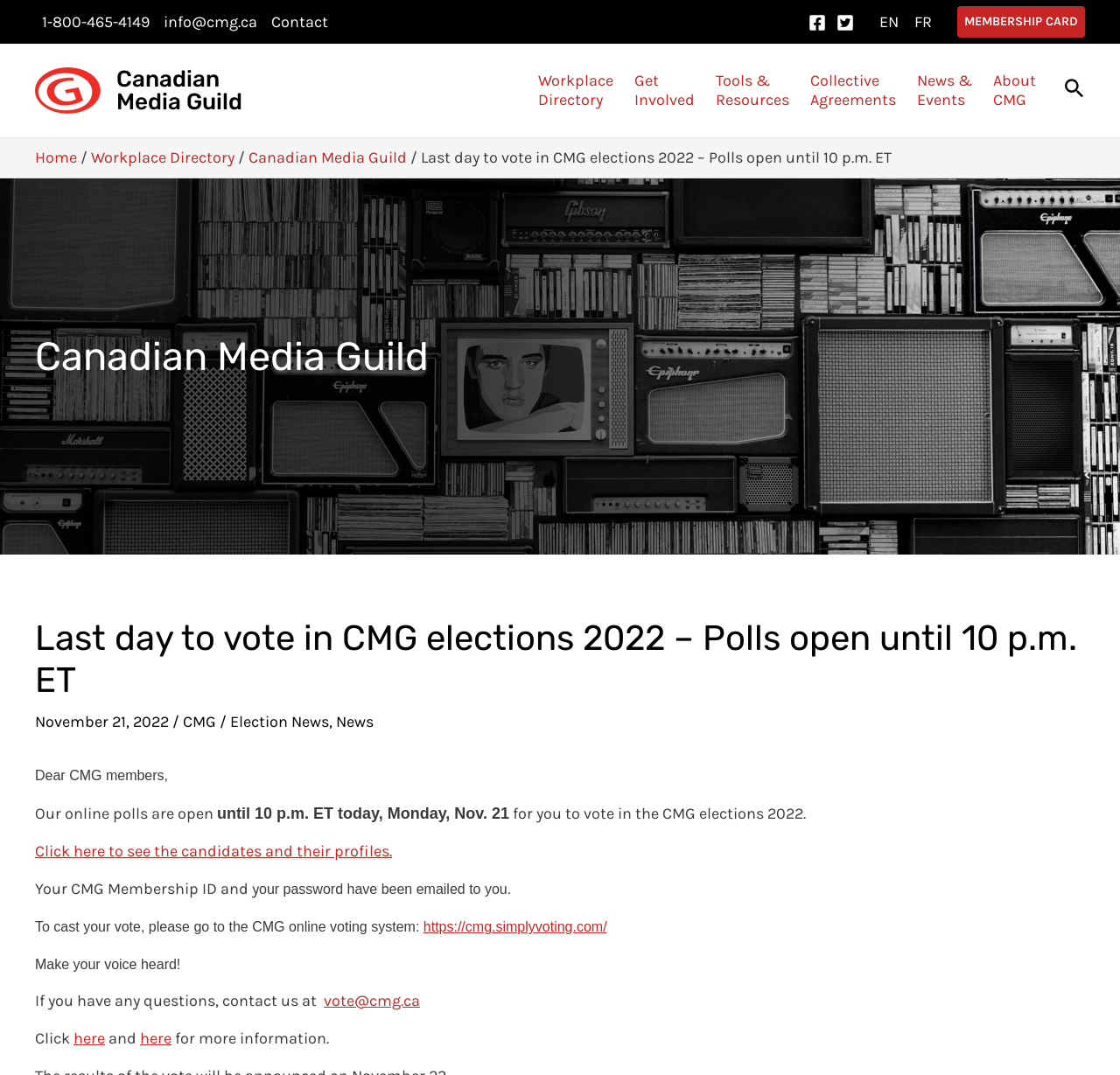Locate the bounding box coordinates of the element I should click to achieve the following instruction: "Search for articles".

None